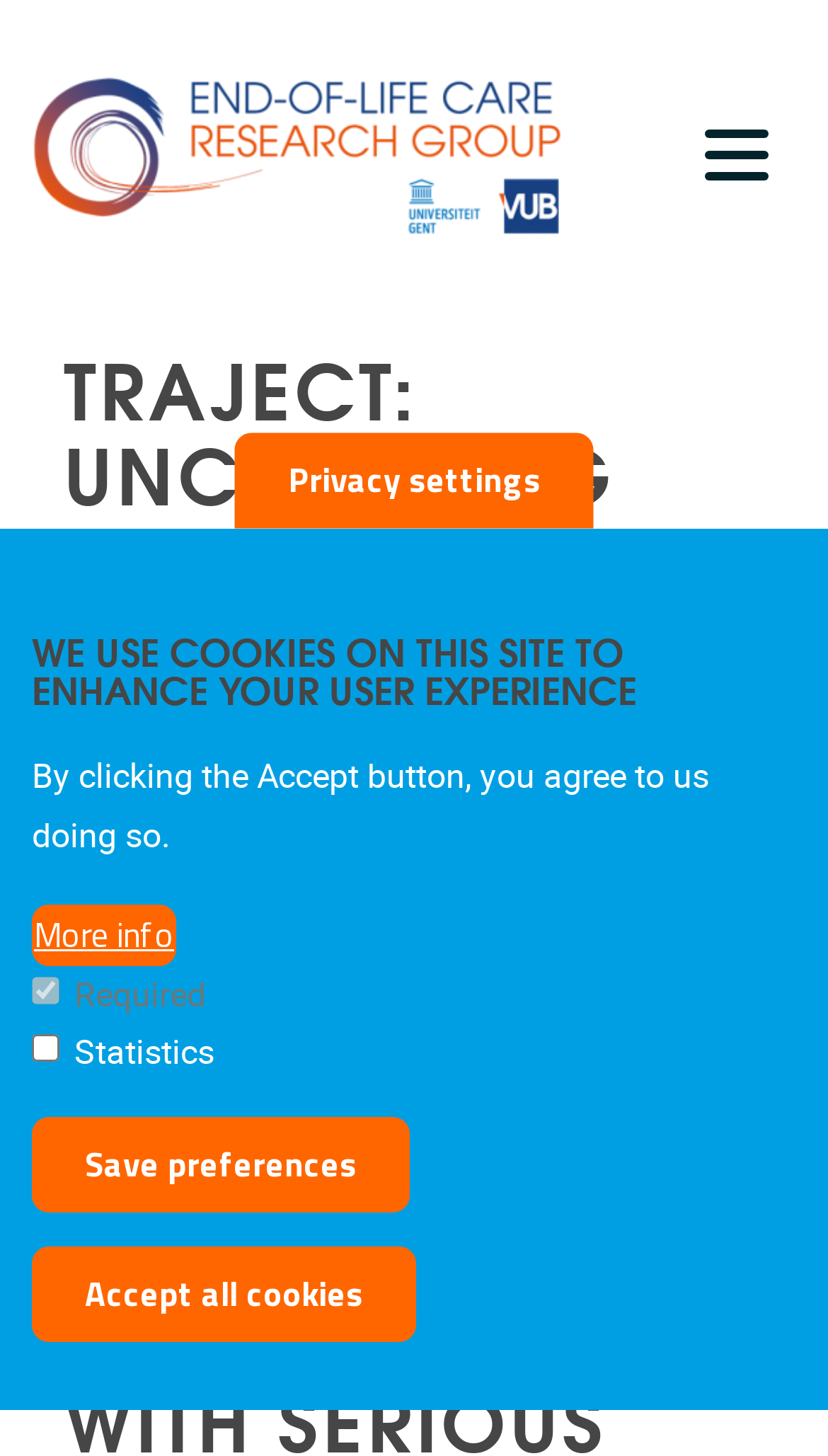Please reply to the following question using a single word or phrase: 
What is the image at the top left corner?

Endoflifecare home page